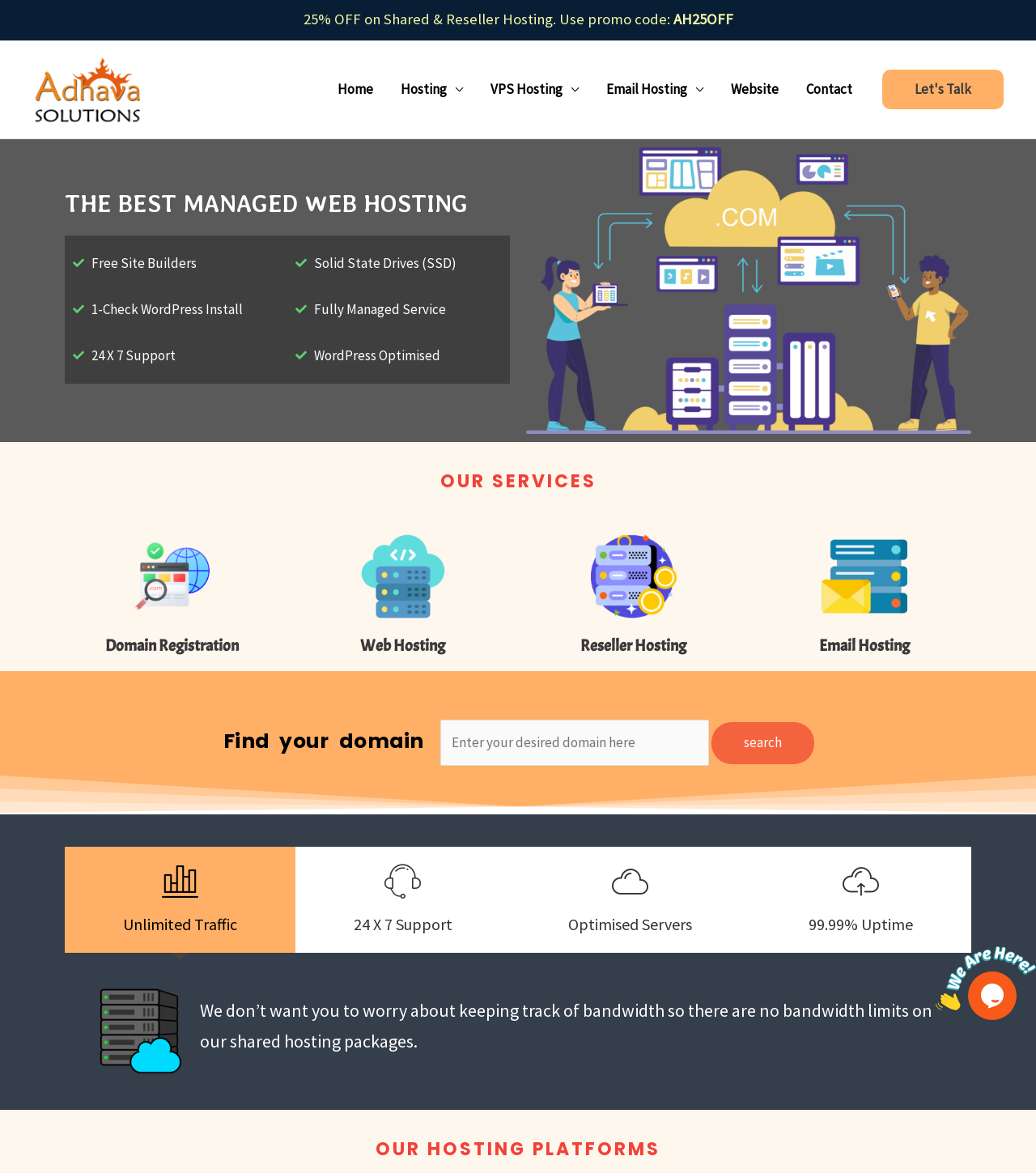Respond with a single word or phrase to the following question: What is the uptime guarantee of their web hosting service?

99.99%